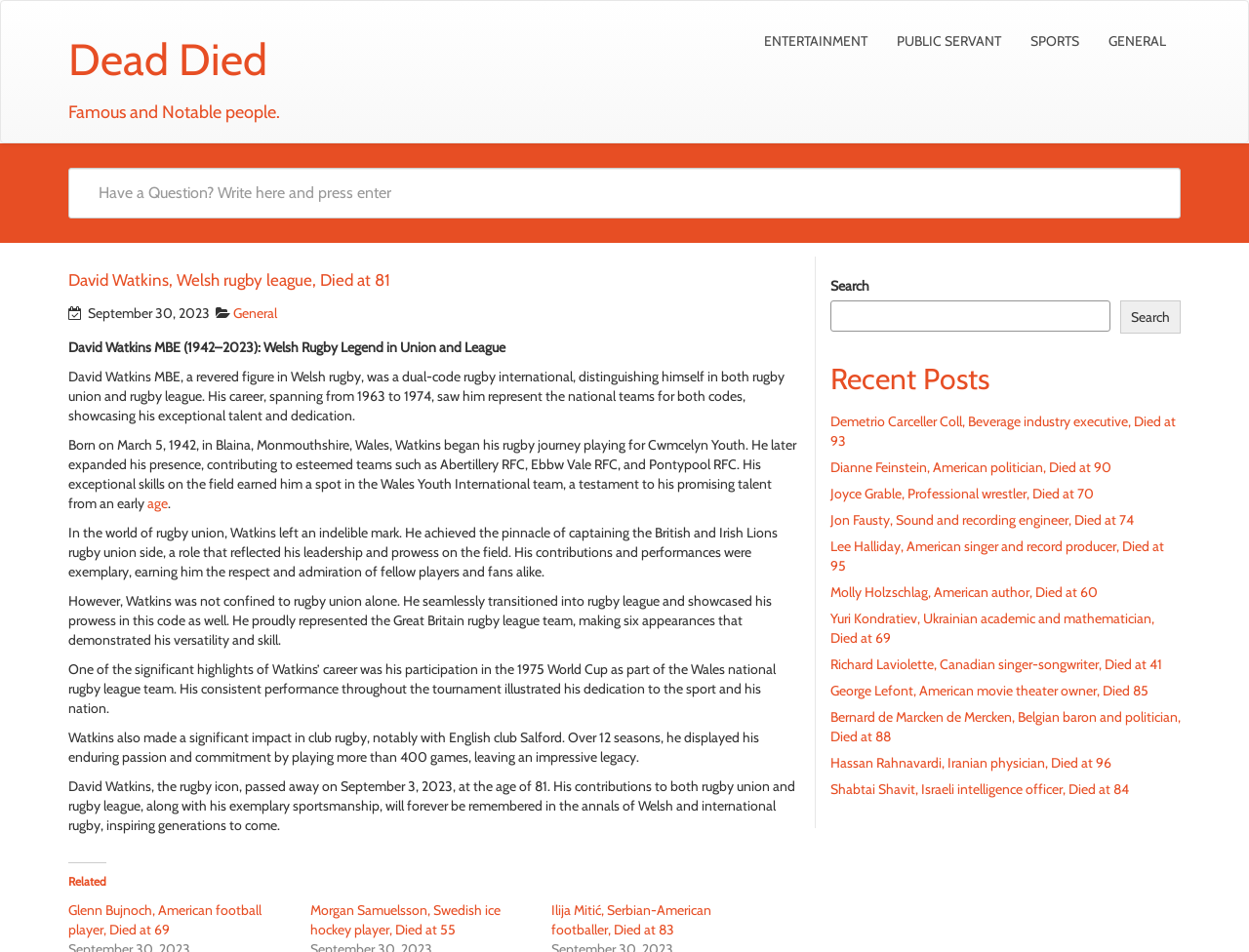Please indicate the bounding box coordinates of the element's region to be clicked to achieve the instruction: "Search for something". Provide the coordinates as four float numbers between 0 and 1, i.e., [left, top, right, bottom].

[0.665, 0.315, 0.889, 0.348]